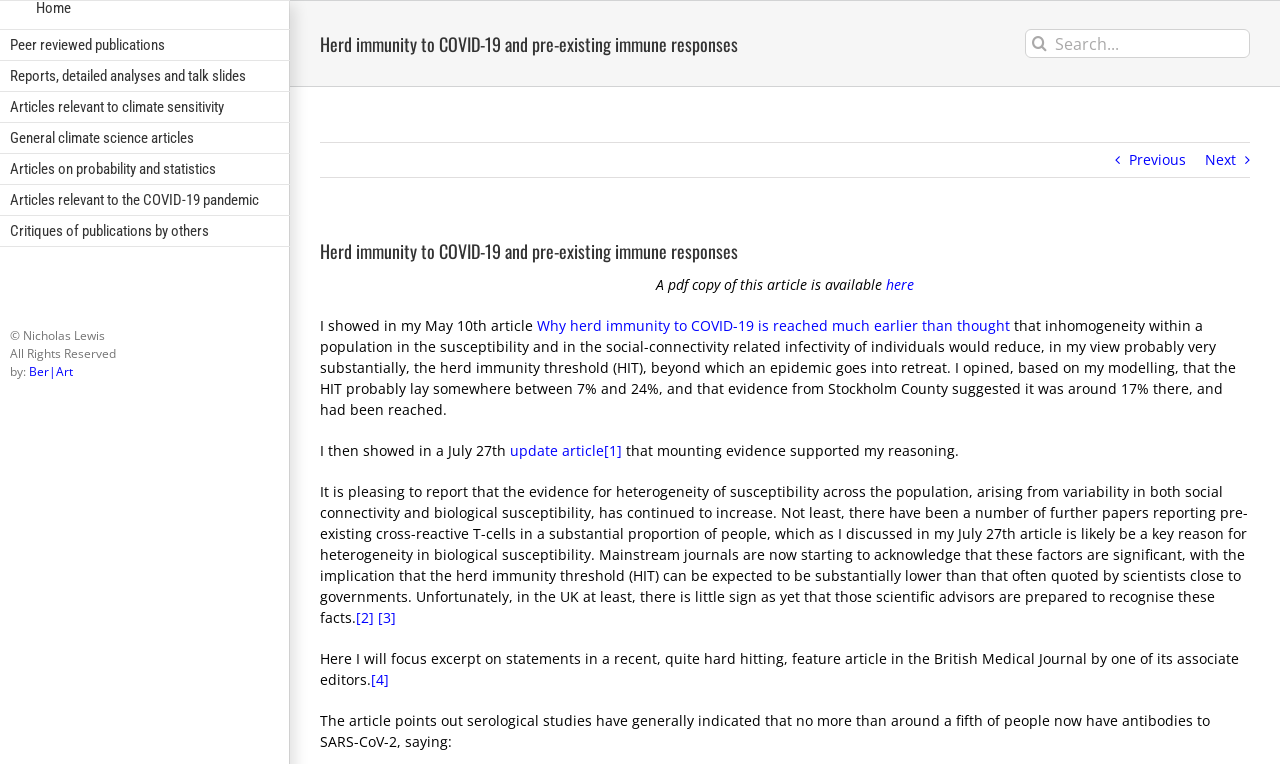Provide the bounding box coordinates of the UI element this sentence describes: "Articles on probability and statistics".

[0.0, 0.202, 0.227, 0.242]